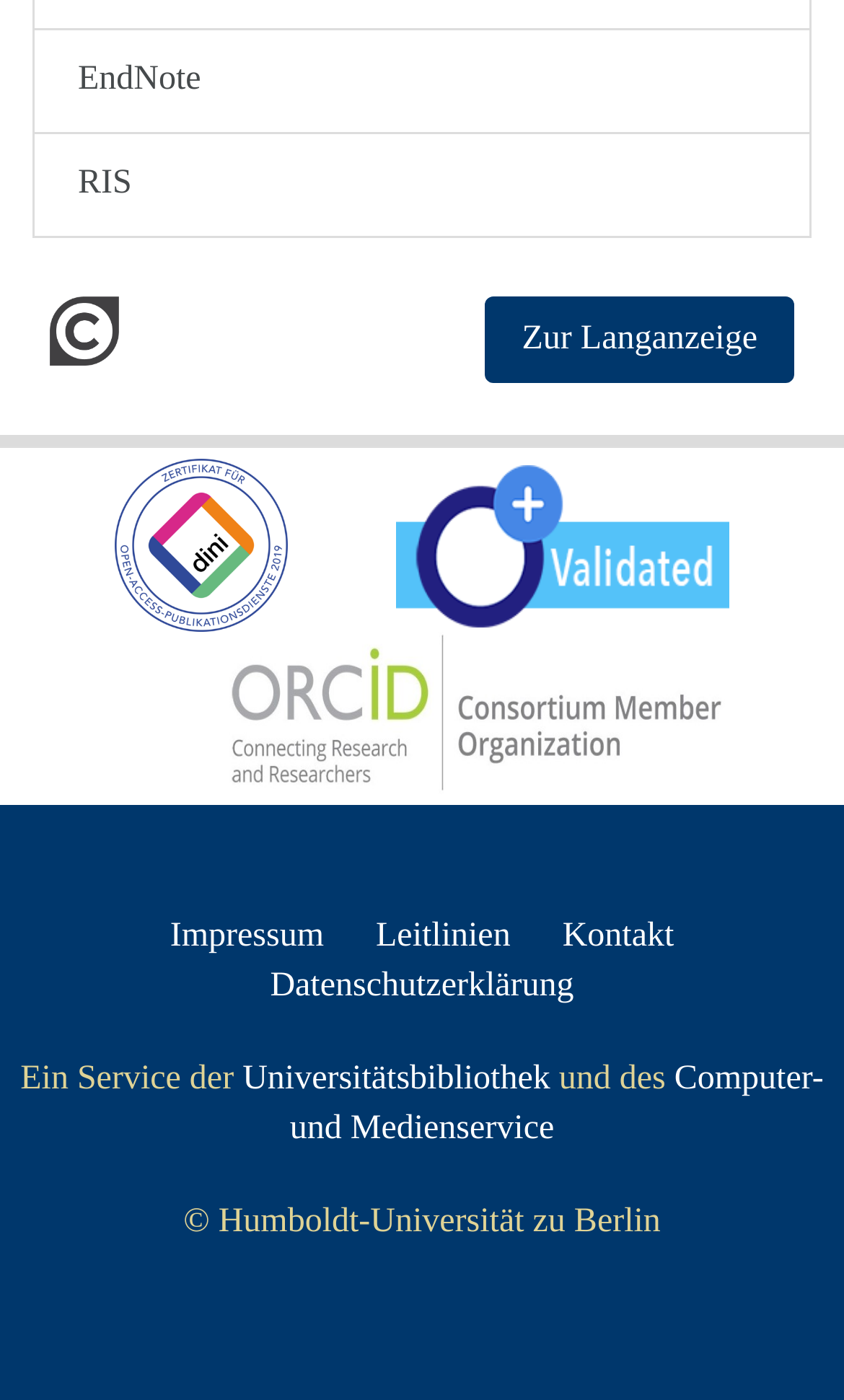How many links are in the footer?
Please provide a comprehensive answer to the question based on the webpage screenshot.

I counted the links in the footer section, which are 'Impressum', 'Leitlinien', 'Kontakt', 'Datenschutzerklärung', and 'Universitätsbibliothek', and there are 5 links in total.